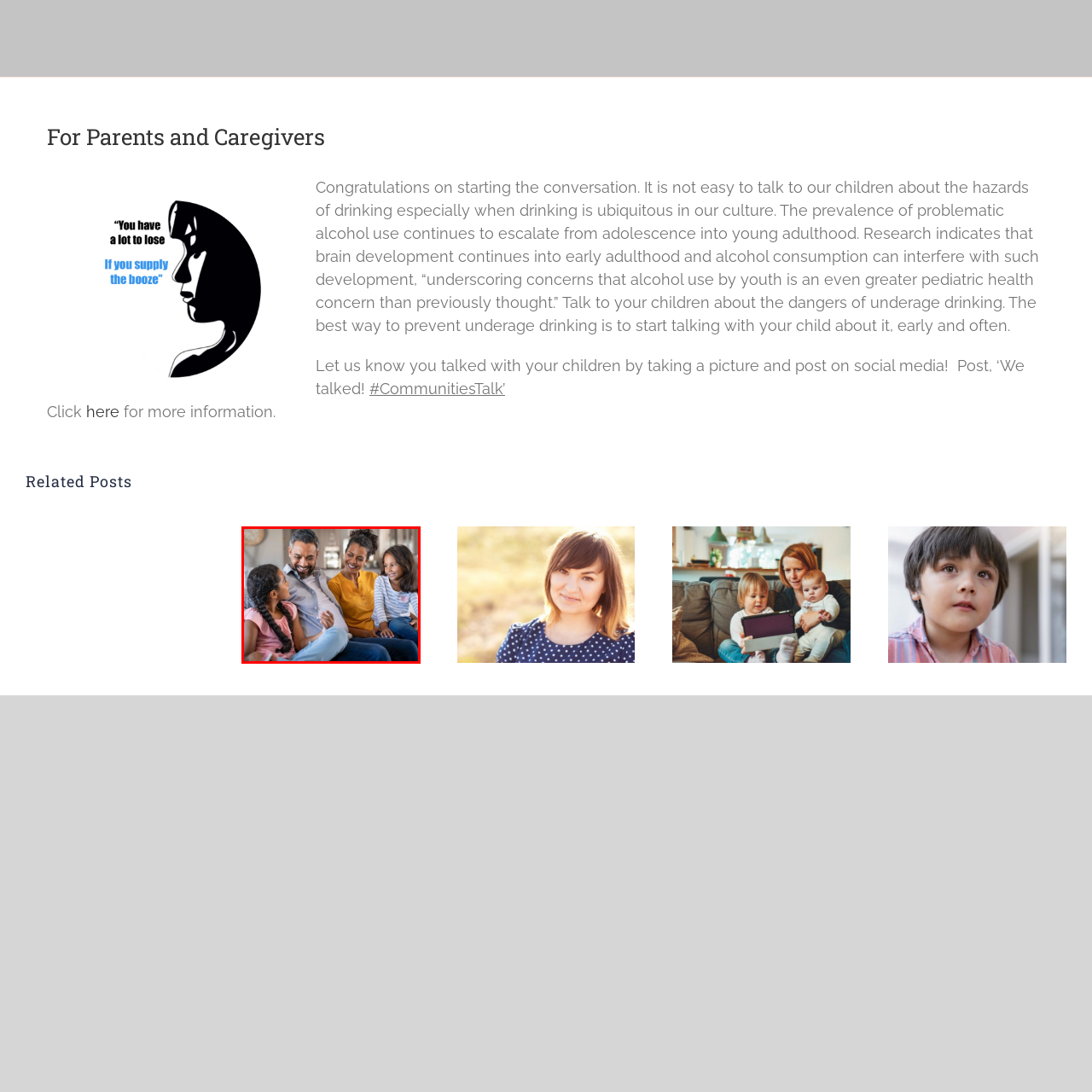How many daughters are in the family?
Pay attention to the image within the red bounding box and answer using just one word or a concise phrase.

Two